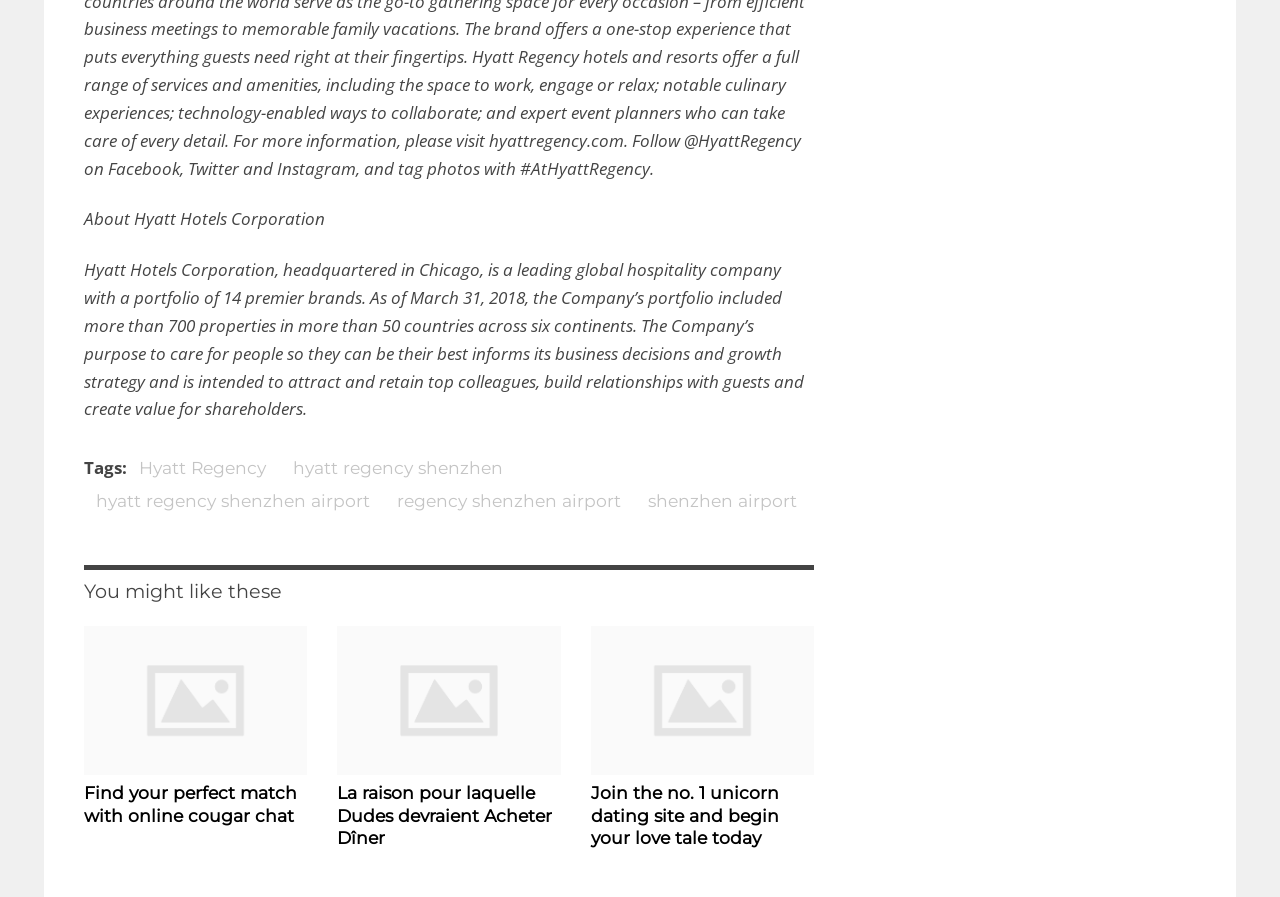What is the topic of the article with the heading 'Find your perfect match with online cougar chat'?
Look at the webpage screenshot and answer the question with a detailed explanation.

The article with the heading 'Find your perfect match with online cougar chat' is likely about online cougar chat, as the heading suggests that the article is discussing this topic.